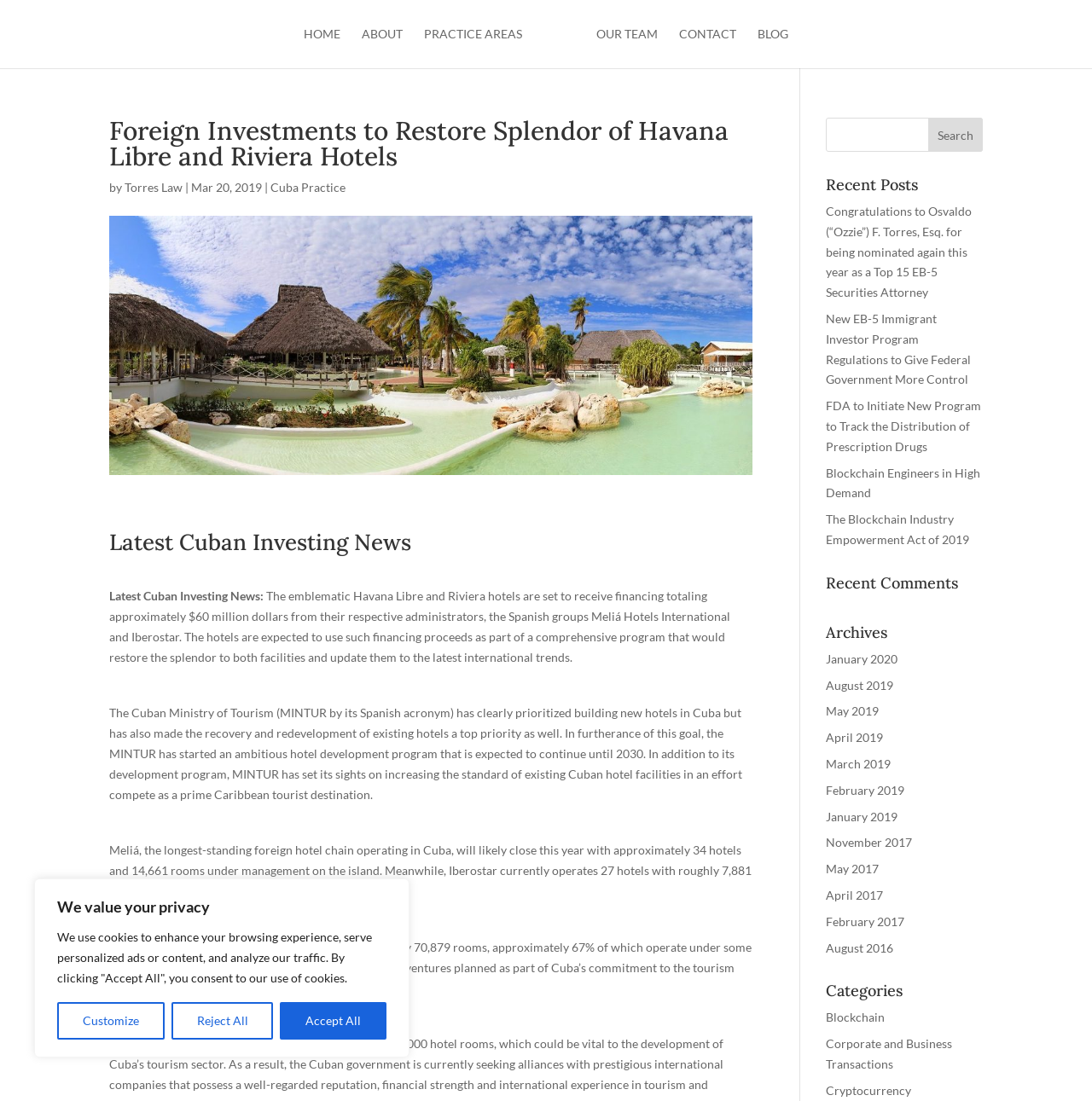Given the element description Cryptocurrency, specify the bounding box coordinates of the corresponding UI element in the format (top-left x, top-left y, bottom-right x, bottom-right y). All values must be between 0 and 1.

[0.756, 0.984, 0.835, 0.997]